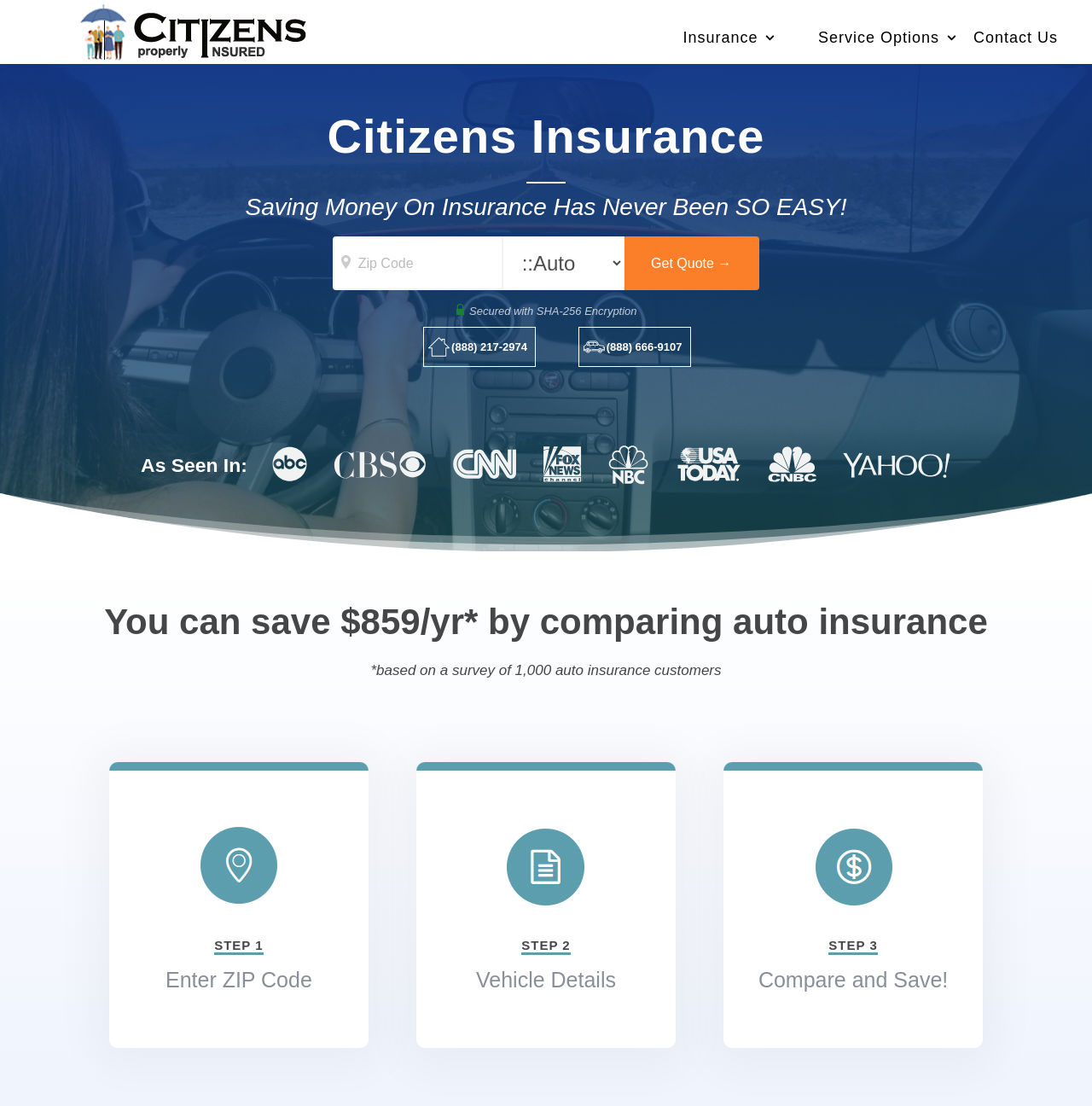Find the bounding box coordinates of the element I should click to carry out the following instruction: "Call for home insurance quote".

[0.388, 0.295, 0.491, 0.332]